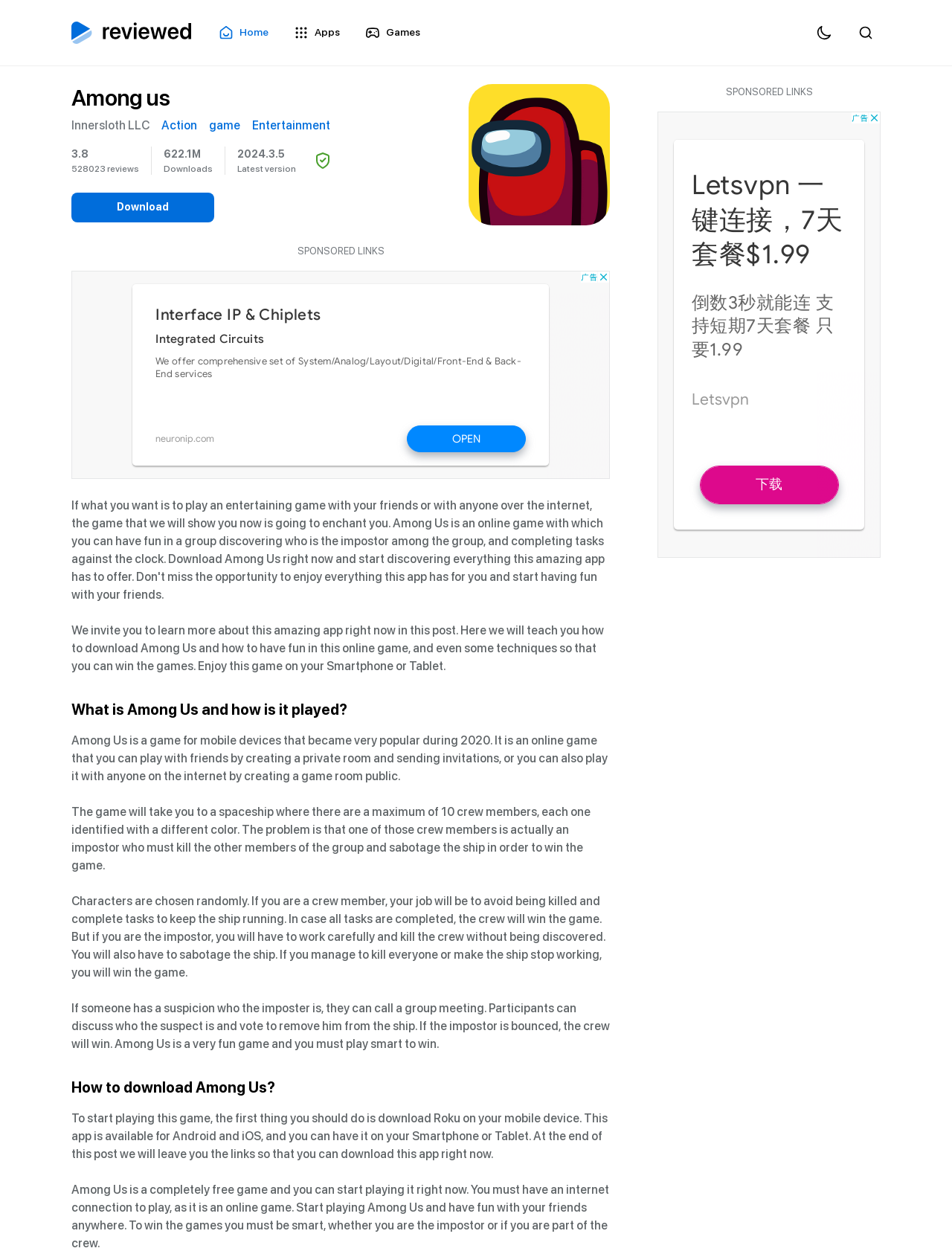Select the bounding box coordinates of the element I need to click to carry out the following instruction: "Click the 'Games' link".

[0.373, 0.014, 0.452, 0.038]